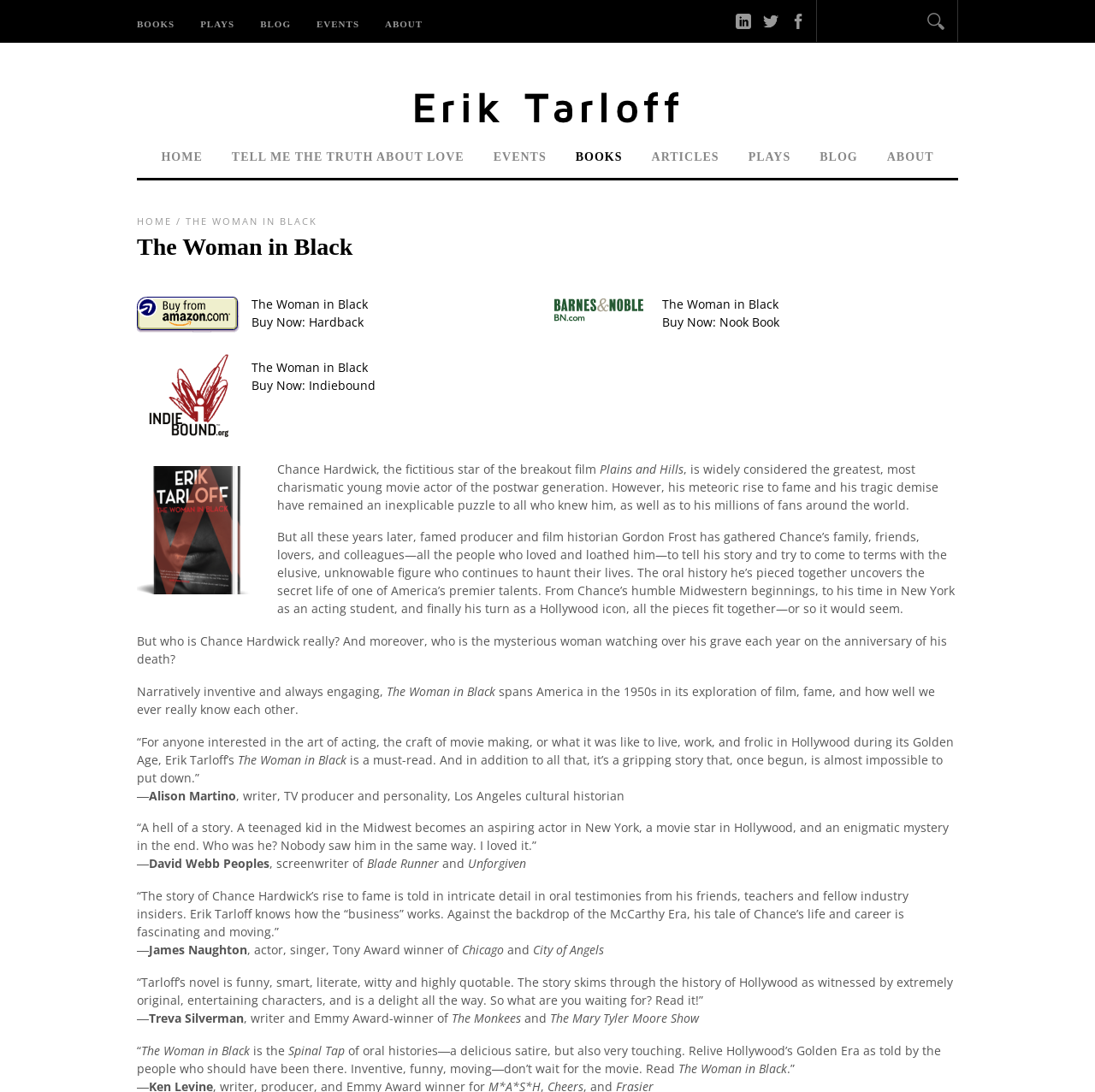Use a single word or phrase to answer the following:
How many ways can you buy the book?

Three